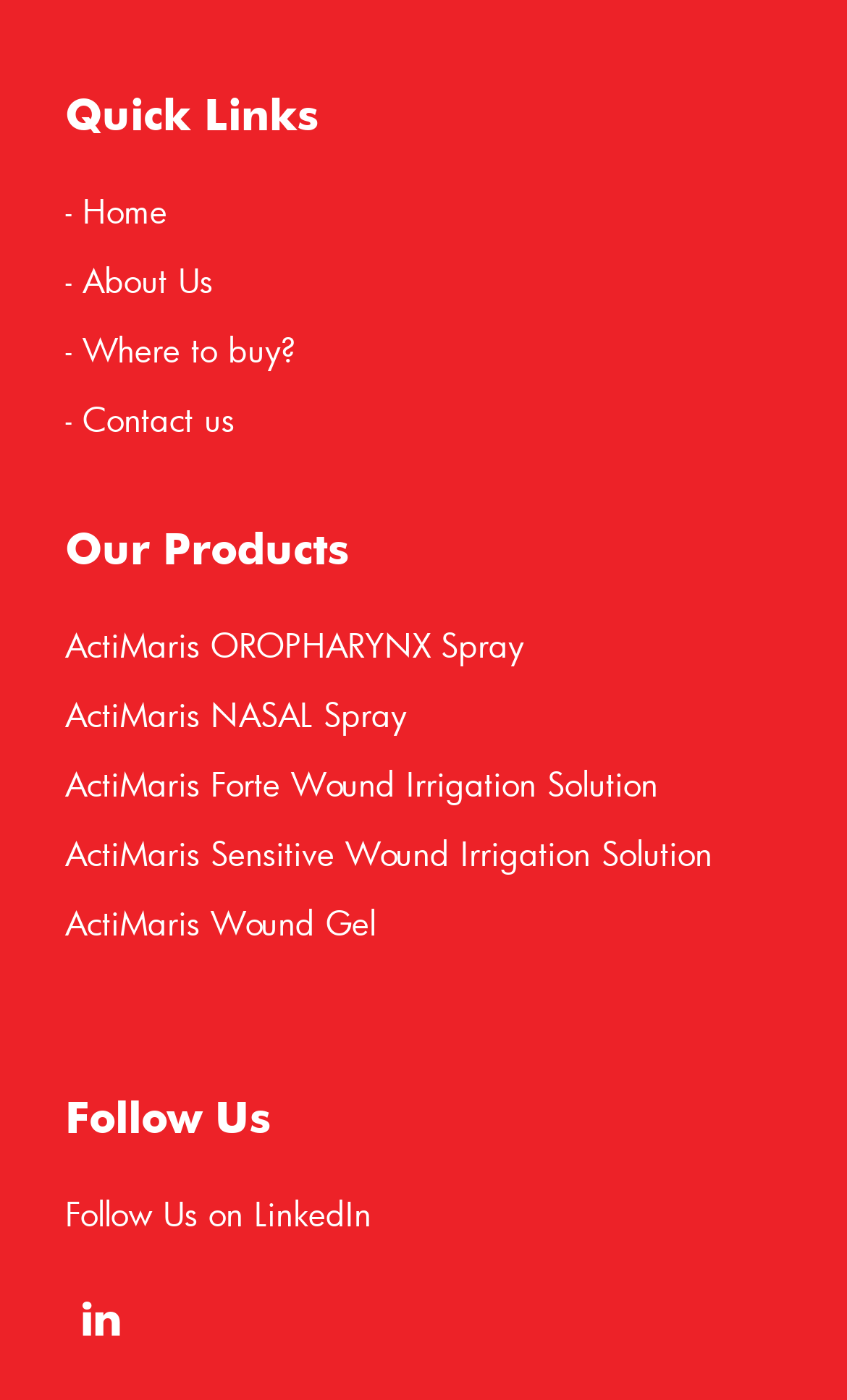Can you find the bounding box coordinates of the area I should click to execute the following instruction: "learn about ActiMaris OROPHARYNX Spray"?

[0.077, 0.446, 0.618, 0.477]